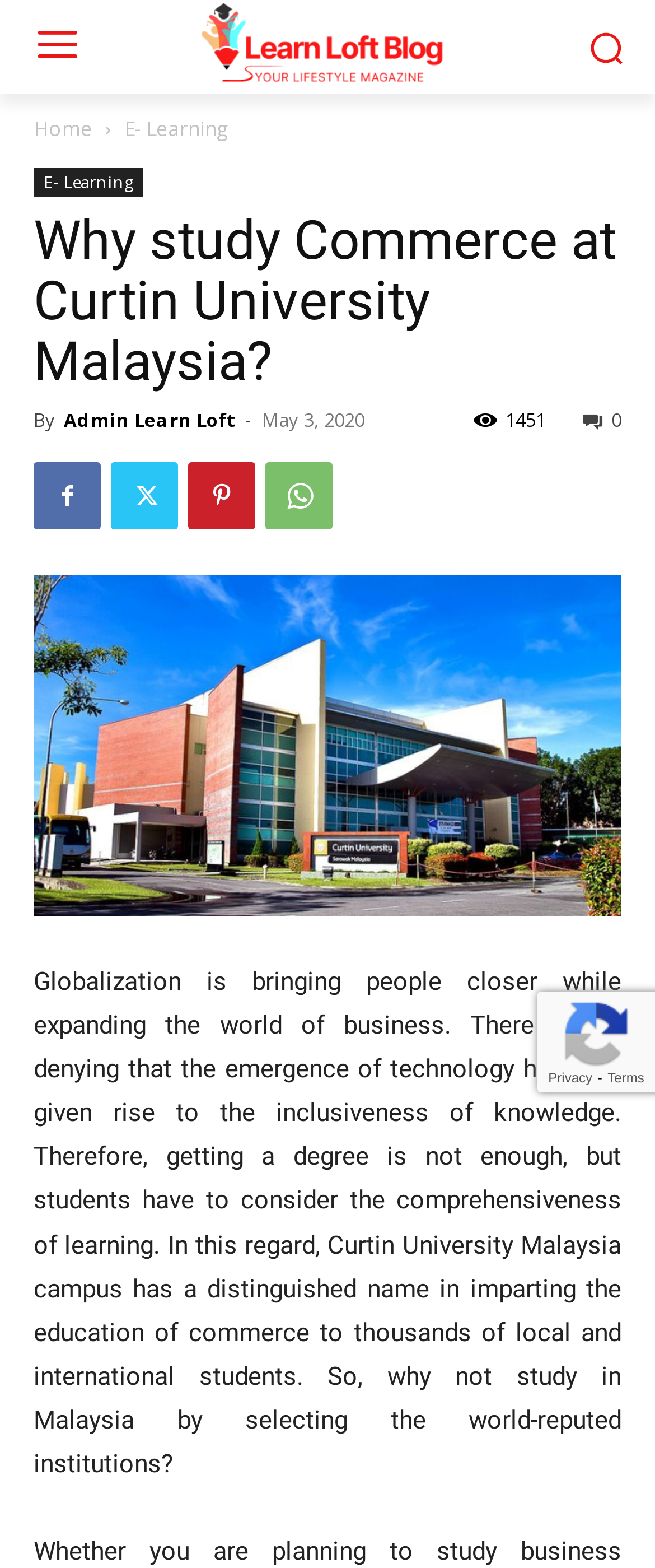Find the bounding box coordinates of the element I should click to carry out the following instruction: "Click the Admin Learn Loft link".

[0.097, 0.259, 0.359, 0.275]